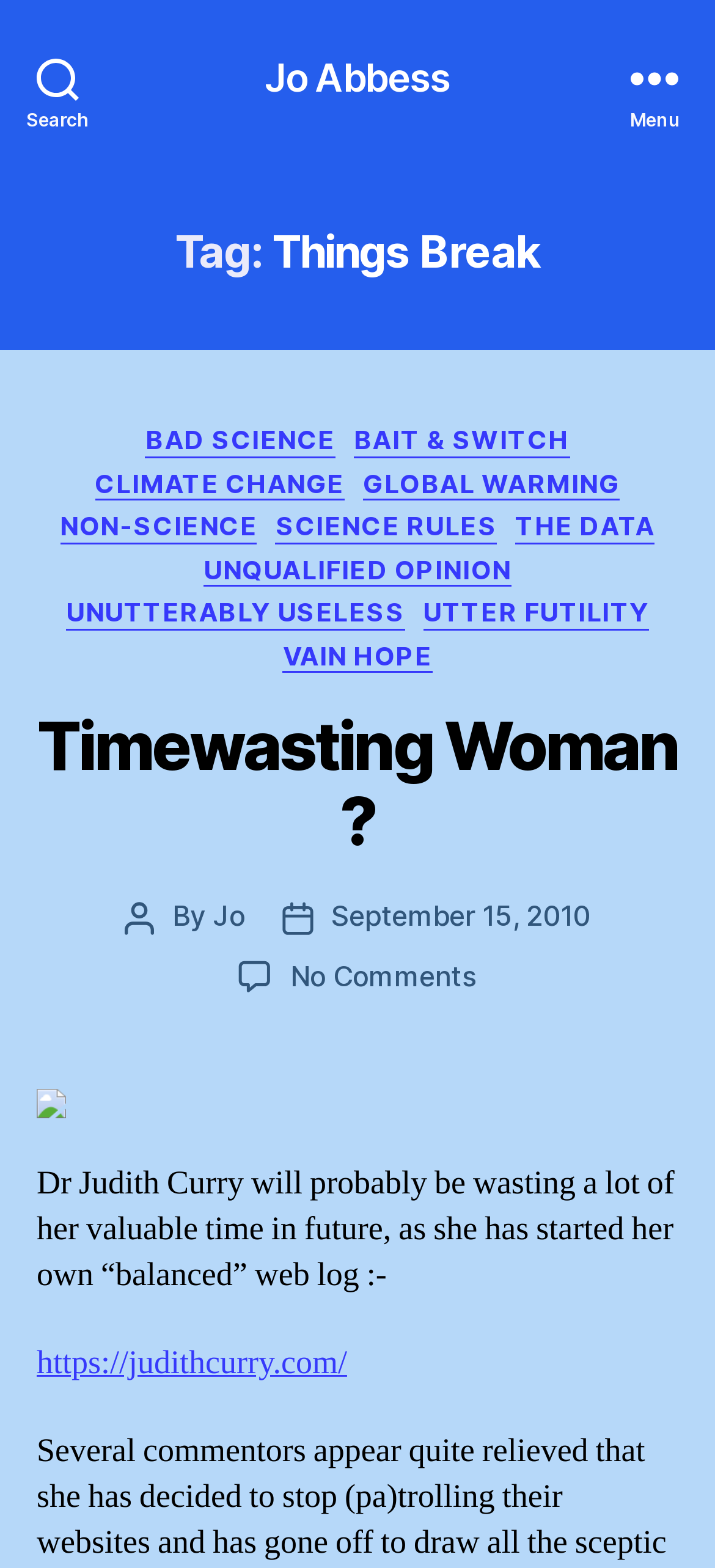What is the date of the post?
Please respond to the question with as much detail as possible.

The answer can be found by looking at the 'Post date' section, where it says 'September 15, 2010'.